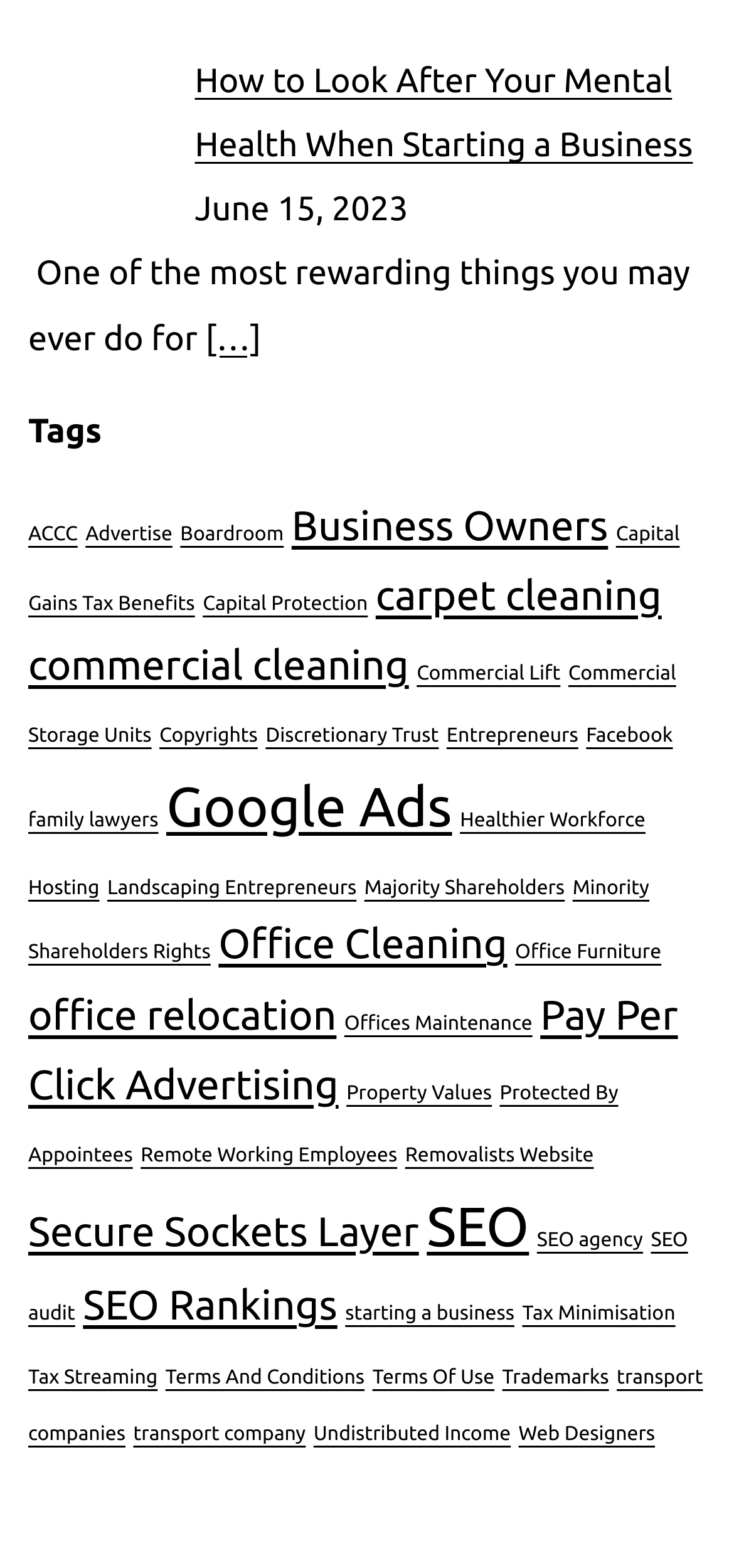Please answer the following question using a single word or phrase: 
What is the date of the article?

June 15, 2023